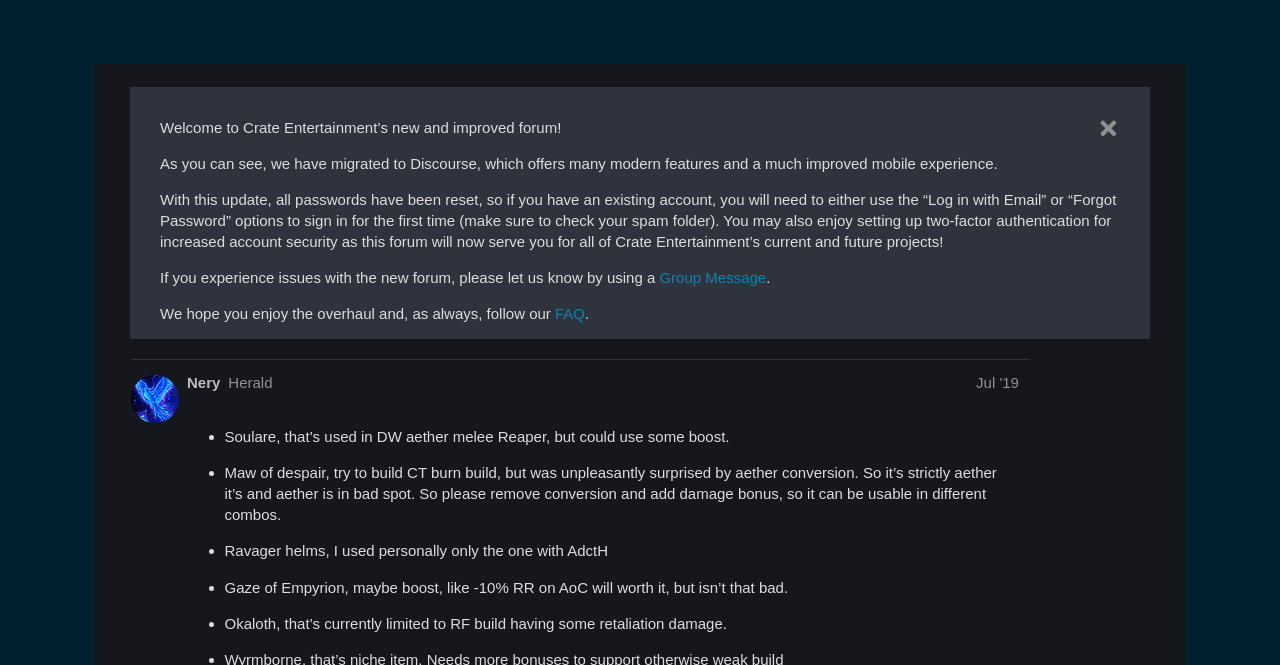Extract the bounding box coordinates for the UI element described as: "title="Grim Dawn"".

[0.792, 0.013, 0.826, 0.077]